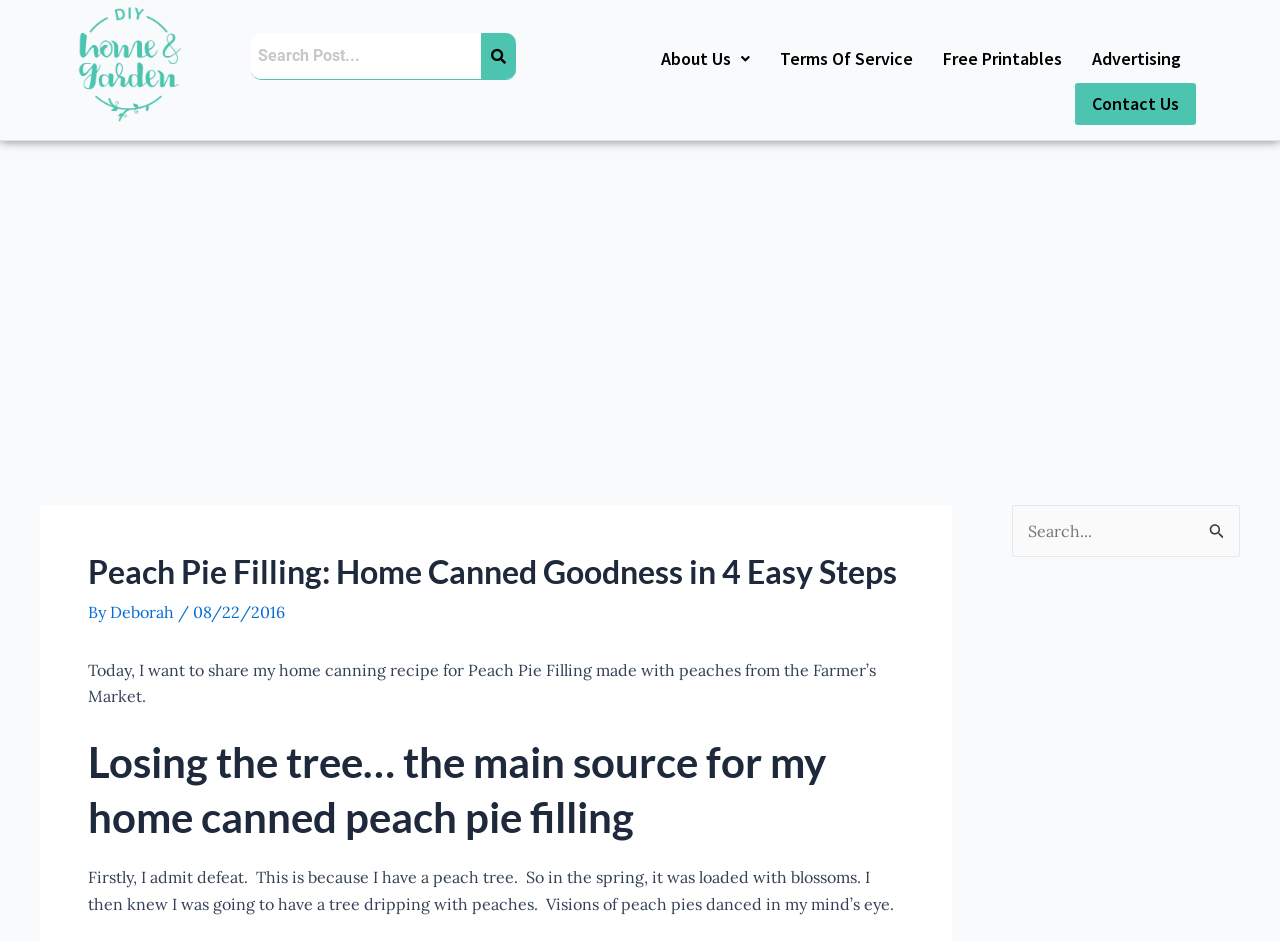Based on the description "Deborah", find the bounding box of the specified UI element.

[0.086, 0.64, 0.139, 0.661]